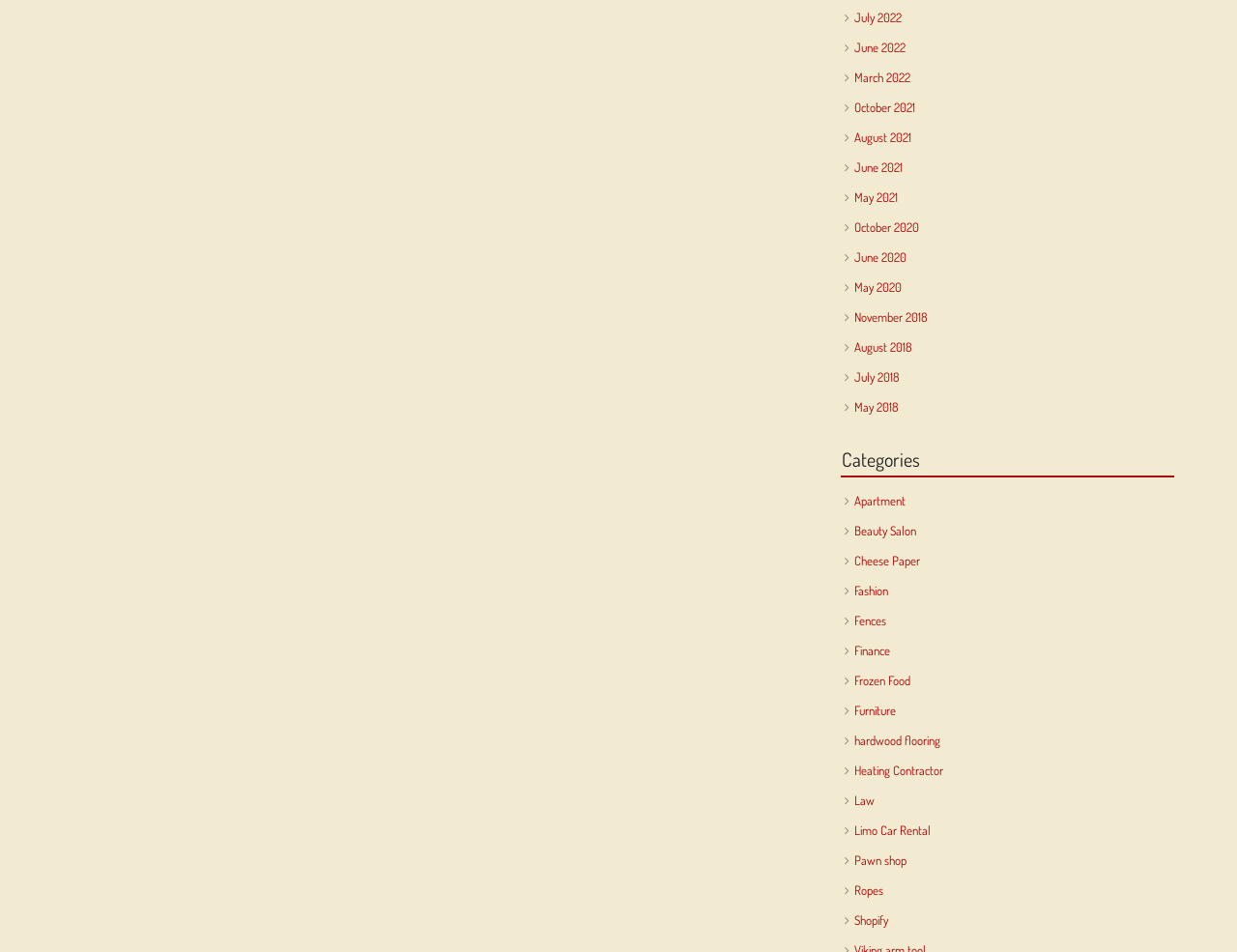Determine the bounding box coordinates for the area that needs to be clicked to fulfill this task: "View July 2022 archives". The coordinates must be given as four float numbers between 0 and 1, i.e., [left, top, right, bottom].

[0.691, 0.01, 0.729, 0.027]